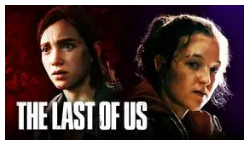Please provide a detailed answer to the question below based on the screenshot: 
How many characters are depicted in the image?

The image showcases two characters from 'The Last of Us', one is Ellie on the left and another character on the right, displaying a resolute gaze.